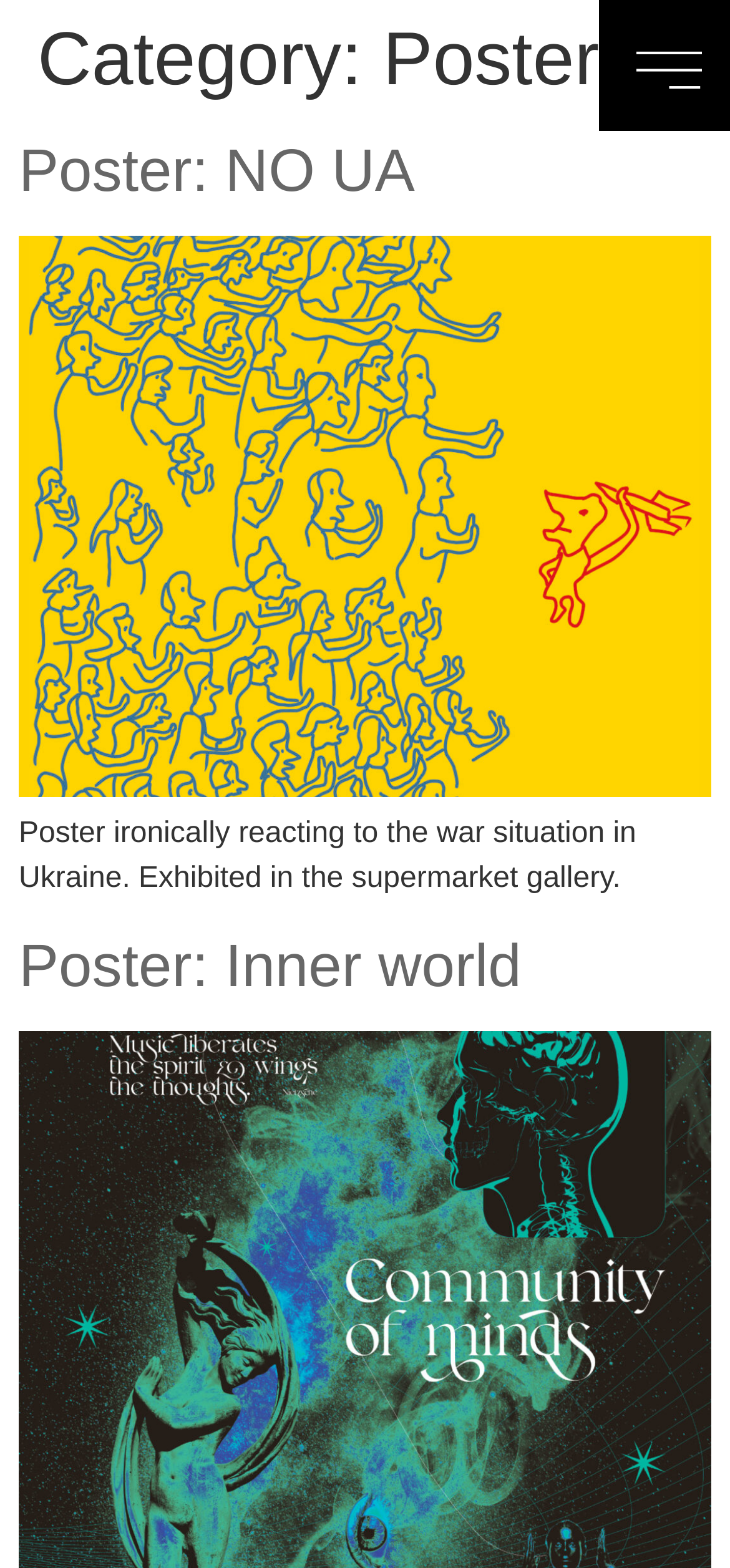Locate the bounding box of the UI element based on this description: "parent_node: Poster: NO UA". Provide four float numbers between 0 and 1 as [left, top, right, bottom].

[0.026, 0.493, 0.974, 0.514]